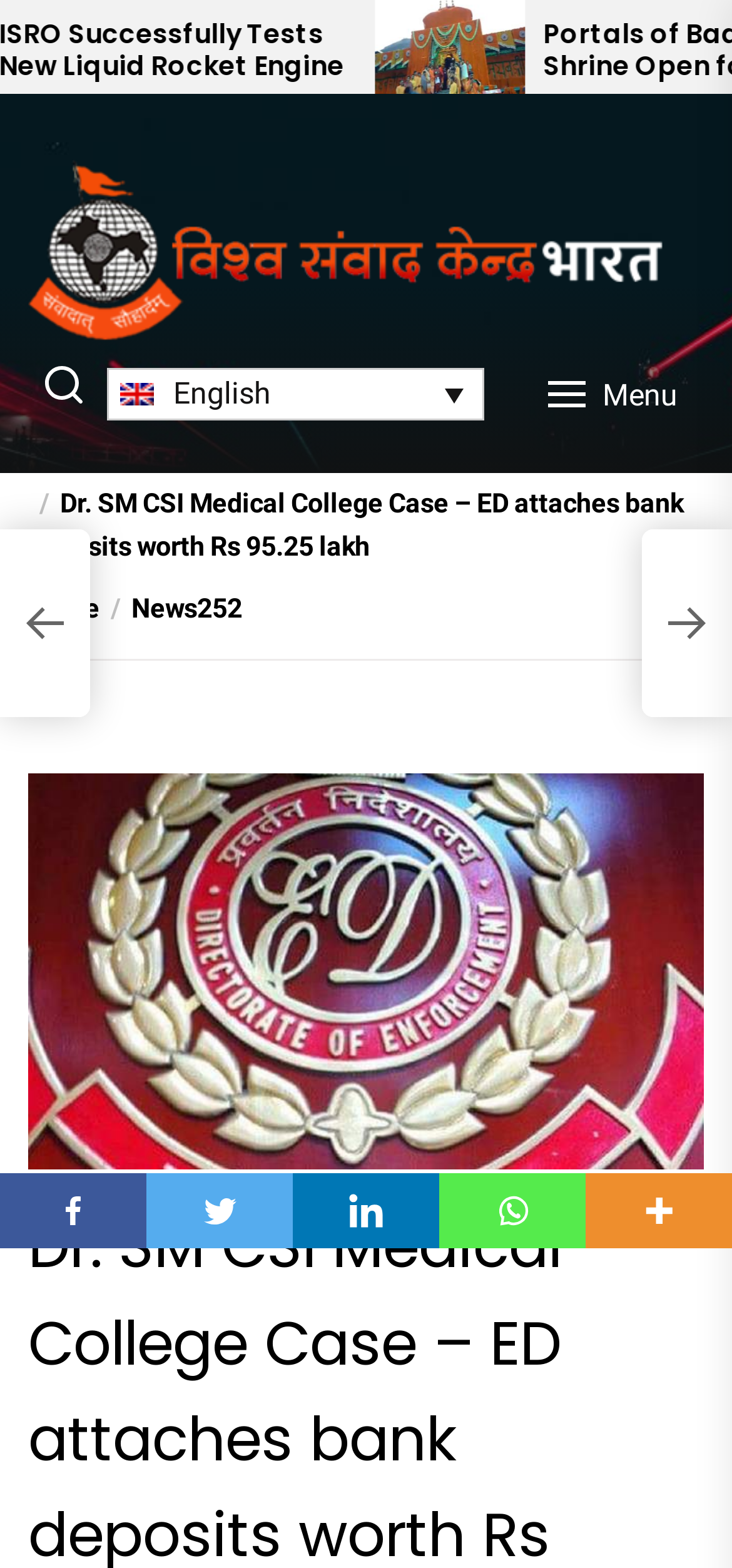Please determine the main heading text of this webpage.

Dr. SM CSI Medical College Case – ED attaches bank deposits worth Rs 95.25 lakh